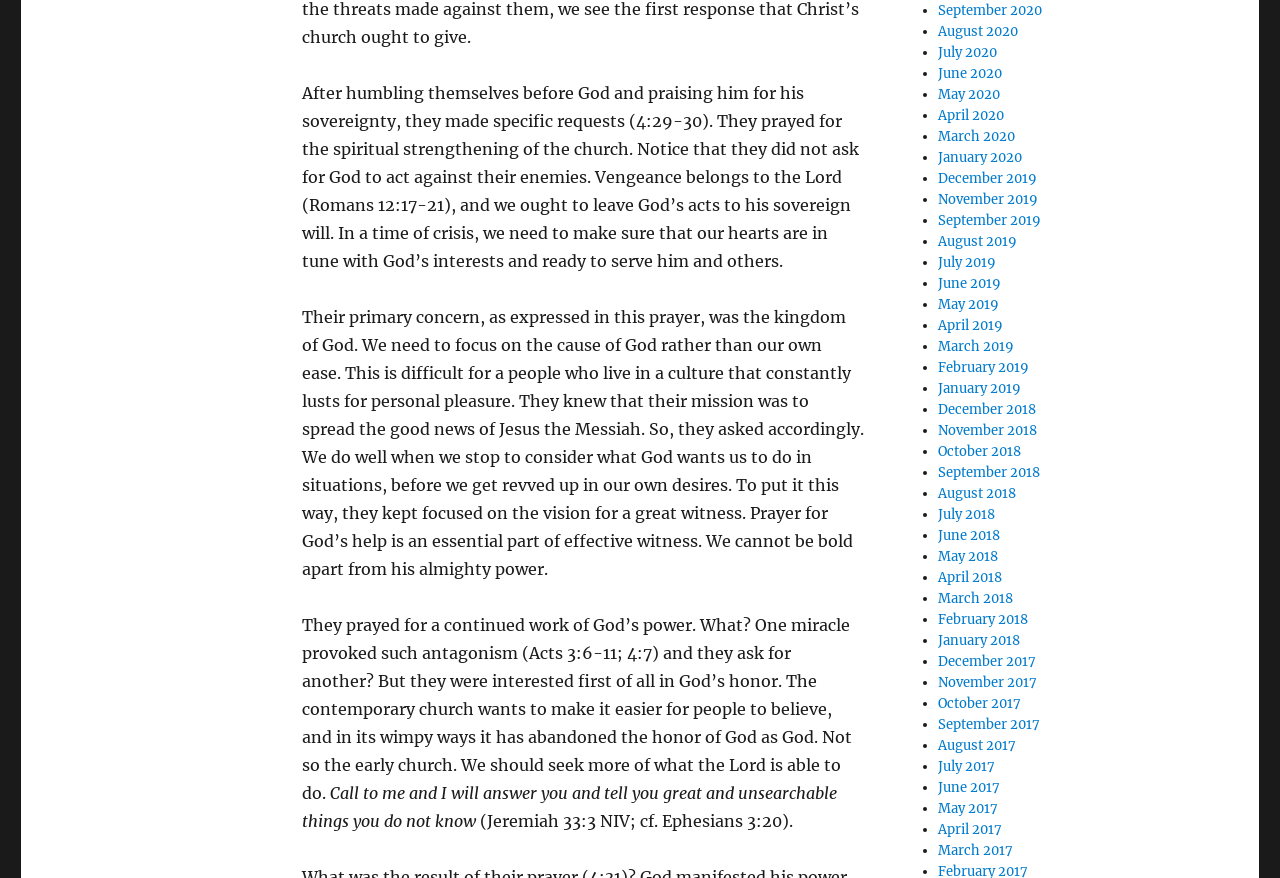Determine the bounding box coordinates of the section to be clicked to follow the instruction: "Click on June 2020". The coordinates should be given as four float numbers between 0 and 1, formatted as [left, top, right, bottom].

[0.733, 0.074, 0.783, 0.093]